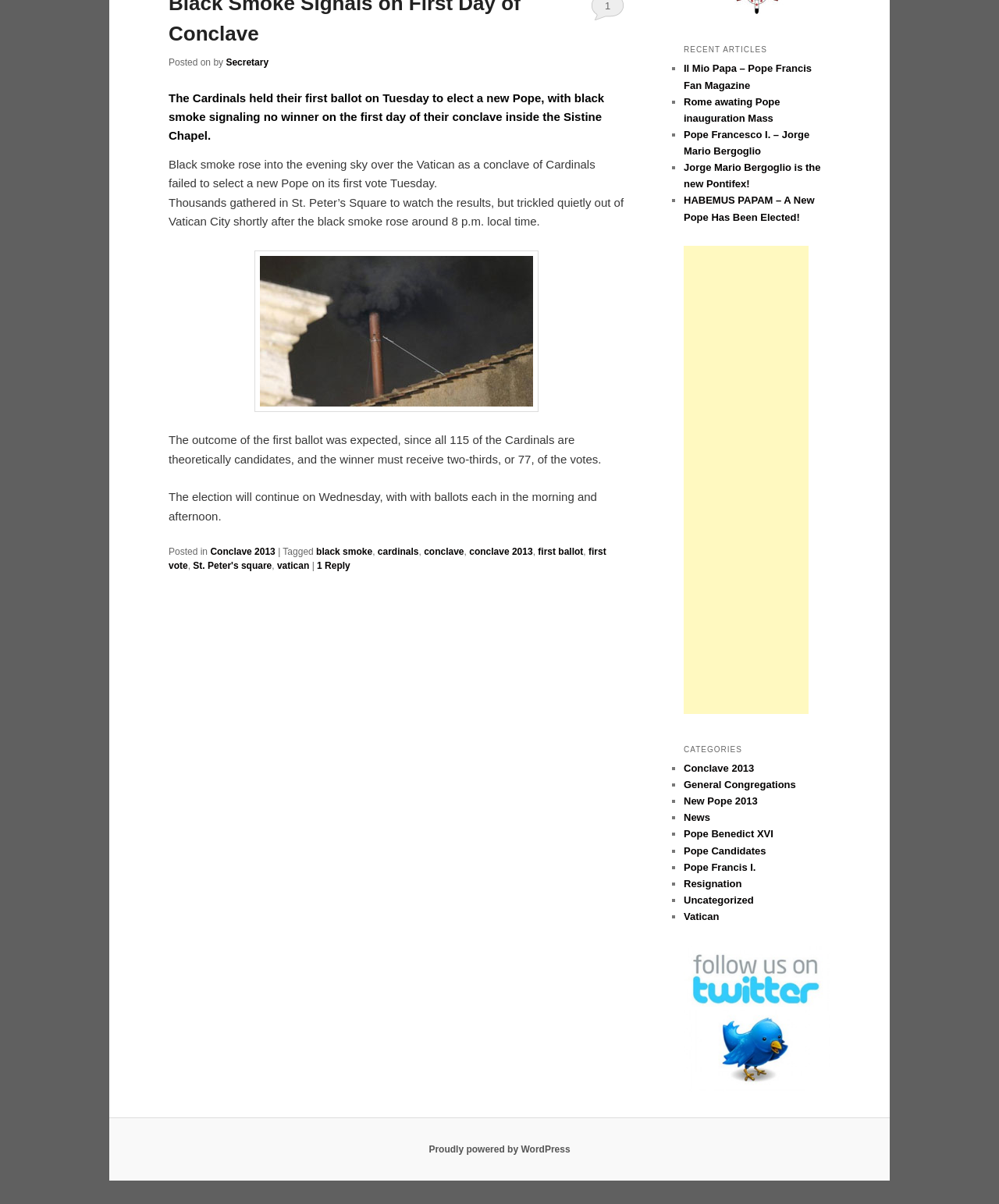Provide the bounding box coordinates for the specified HTML element described in this description: "Proudly powered by WordPress". The coordinates should be four float numbers ranging from 0 to 1, in the format [left, top, right, bottom].

[0.429, 0.95, 0.571, 0.959]